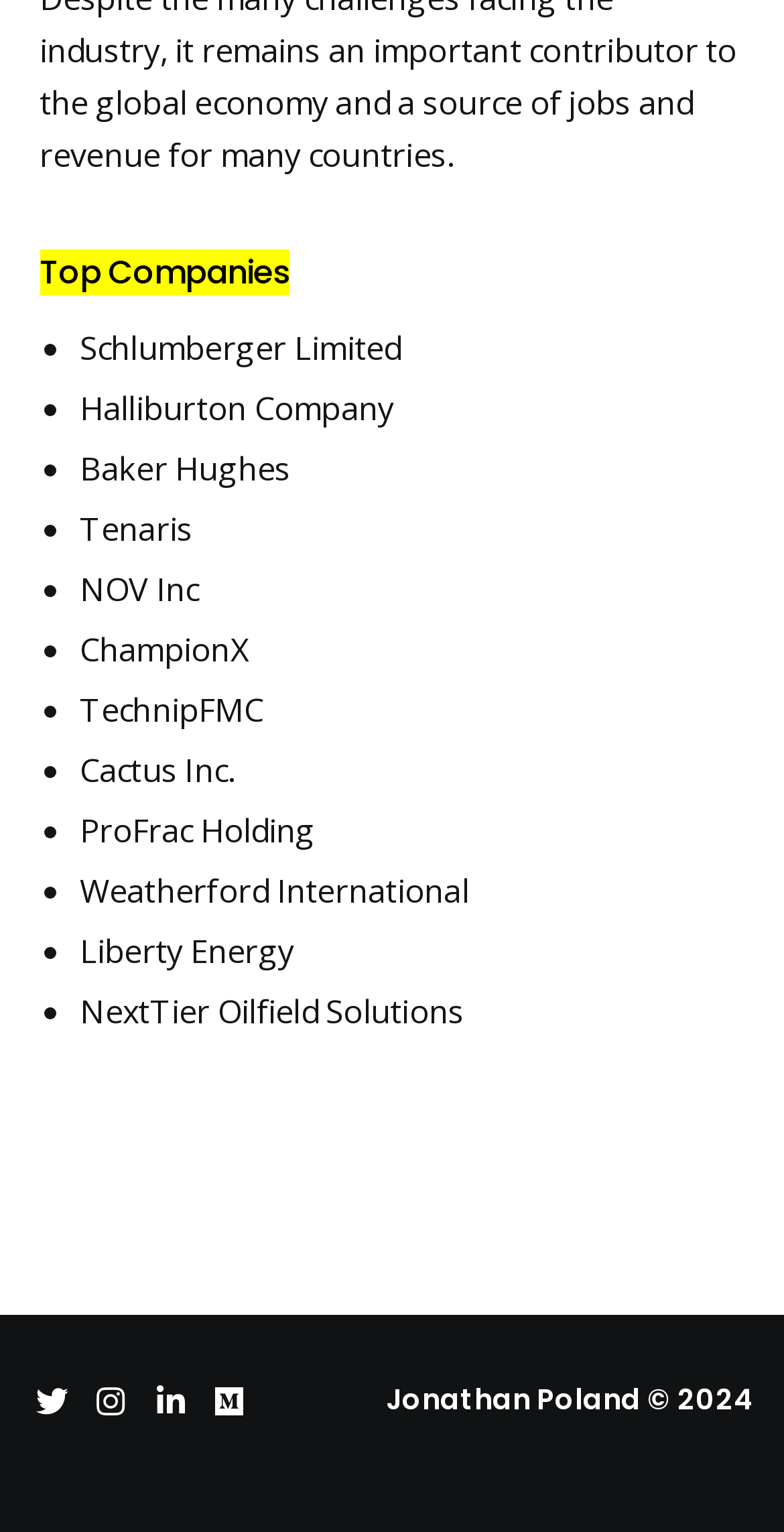Please determine the bounding box coordinates for the UI element described as: "Jonathan Poland © 2024".

[0.492, 0.901, 0.962, 0.927]